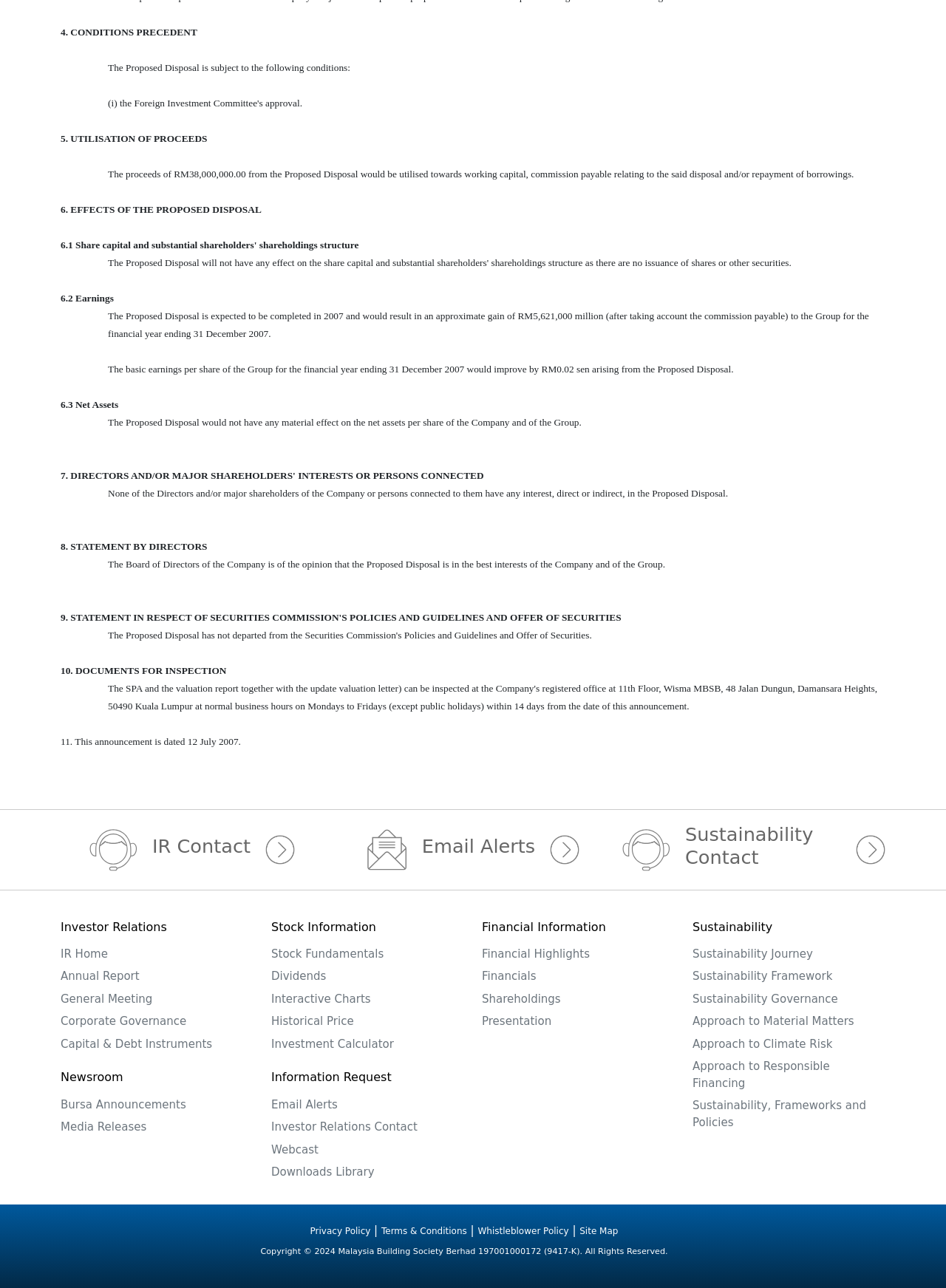Determine the bounding box coordinates of the area to click in order to meet this instruction: "Go to Sustainability Contact".

[0.658, 0.639, 0.936, 0.68]